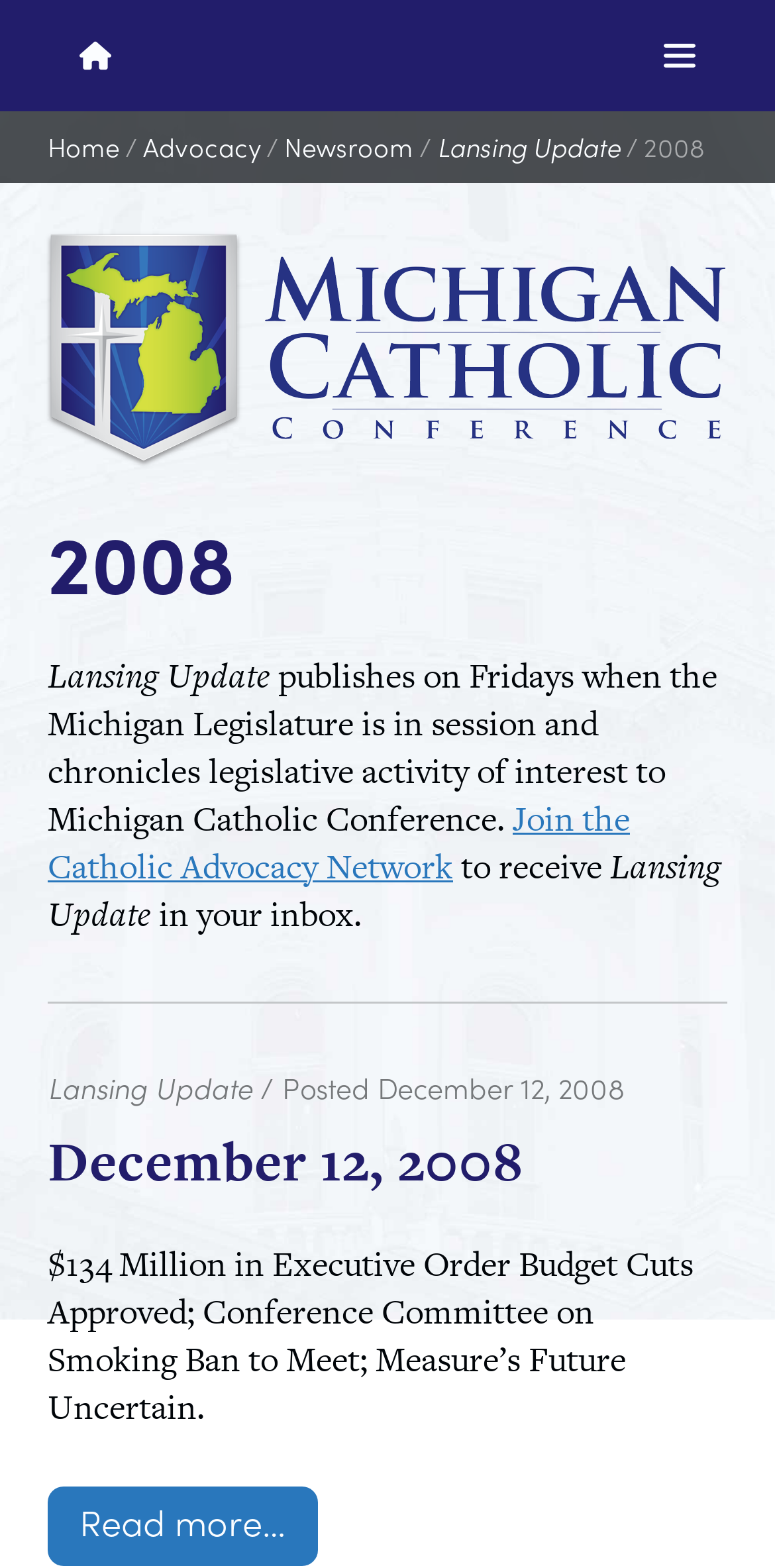Please locate the bounding box coordinates of the element that needs to be clicked to achieve the following instruction: "Read more about Lansing Update". The coordinates should be four float numbers between 0 and 1, i.e., [left, top, right, bottom].

[0.062, 0.948, 0.41, 0.998]